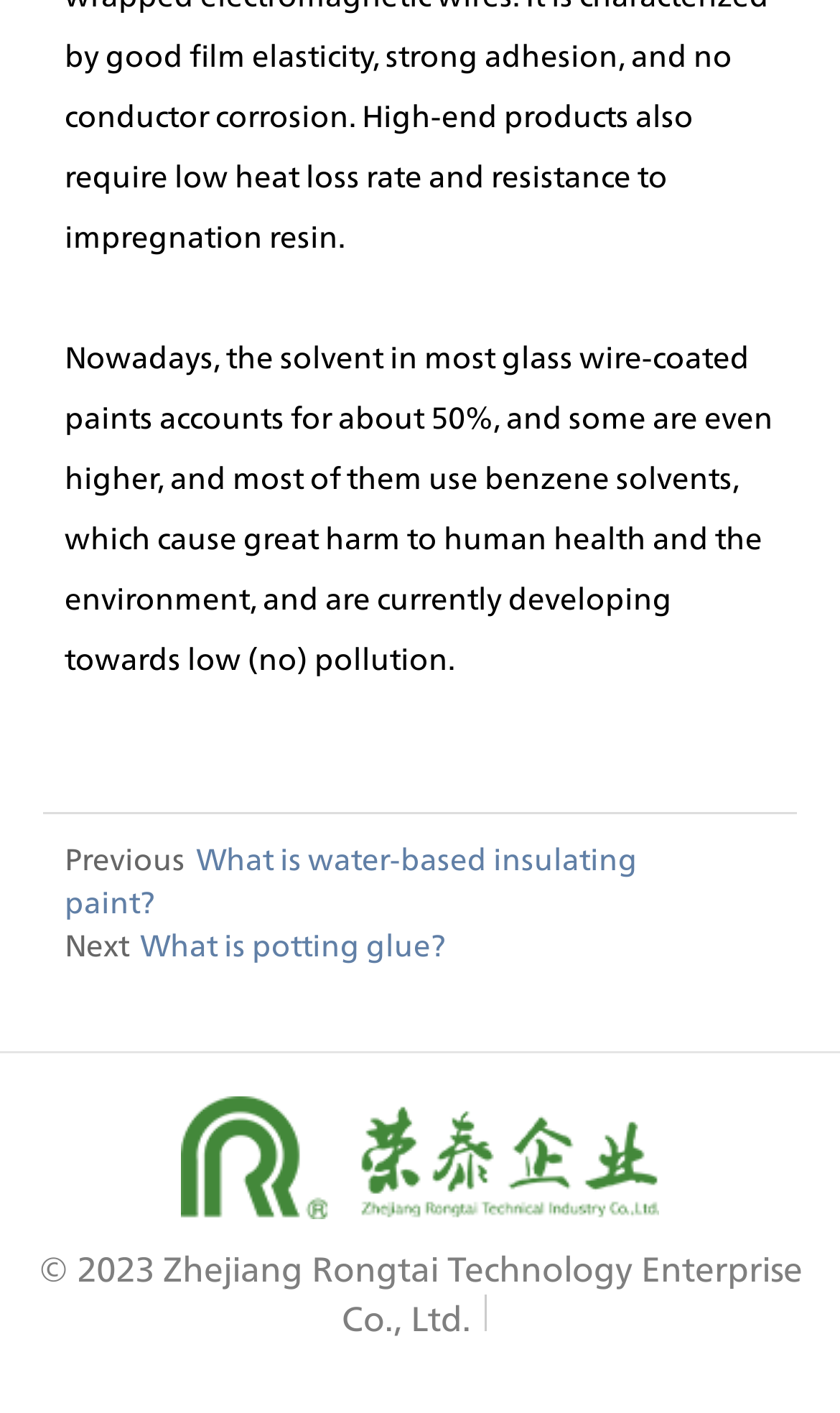What is the company name of the website?
Using the image as a reference, answer the question in detail.

The company name can be found at the bottom of the webpage, where it says '© 2023 Zhejiang Rongtai Technology Enterprise Co., Ltd.'